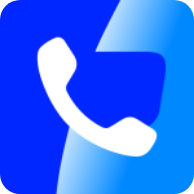Reply to the question with a single word or phrase:
What color is the background of the Truecaller logo?

Vibrant blue